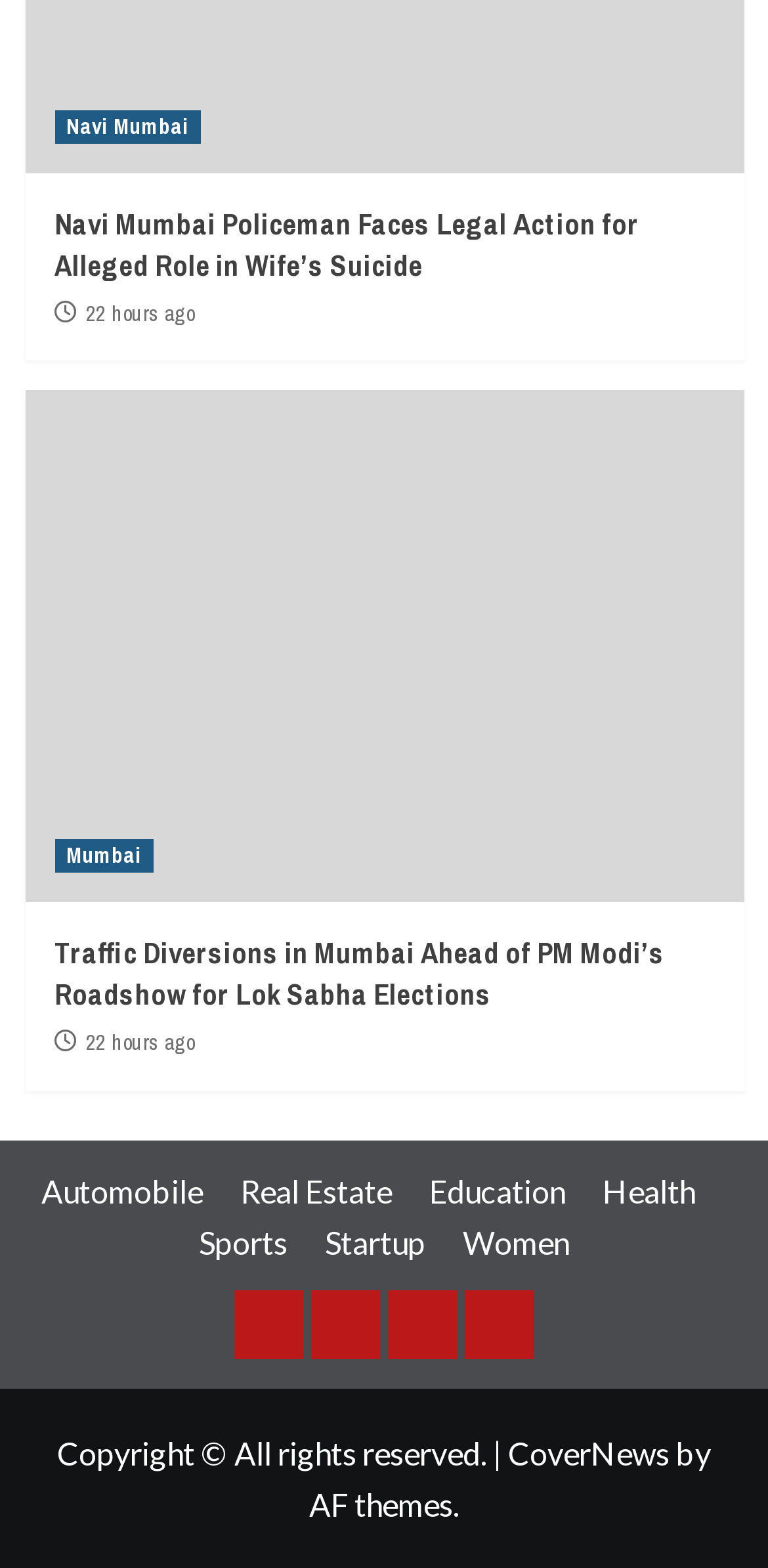How many categories are listed?
Answer the question in as much detail as possible.

I counted the number of links that seem to be categories, which are 'Automobile', 'Real Estate', 'Education', 'Health', 'Sports', and 'Startup'.